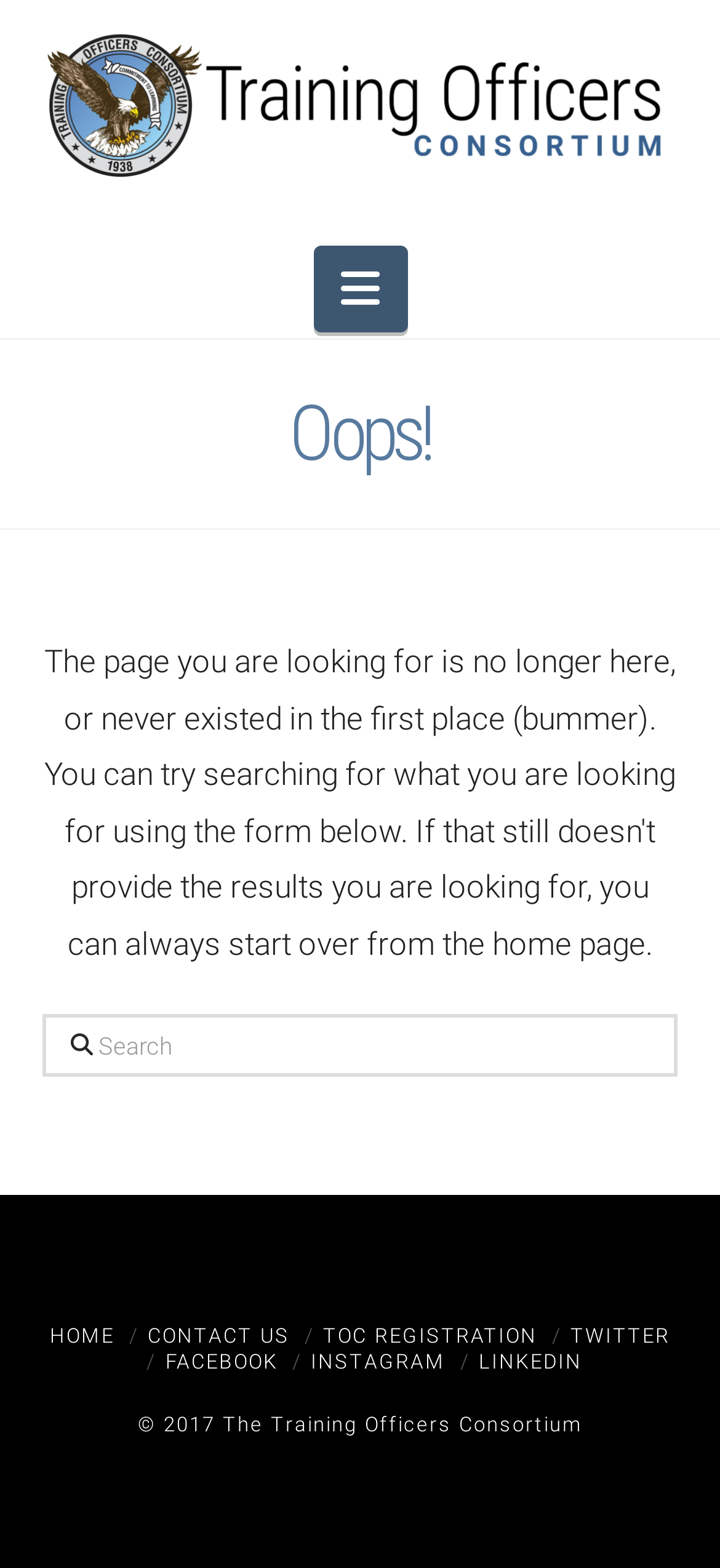What is the purpose of the textbox in the middle of the page?
Look at the screenshot and give a one-word or phrase answer.

Search